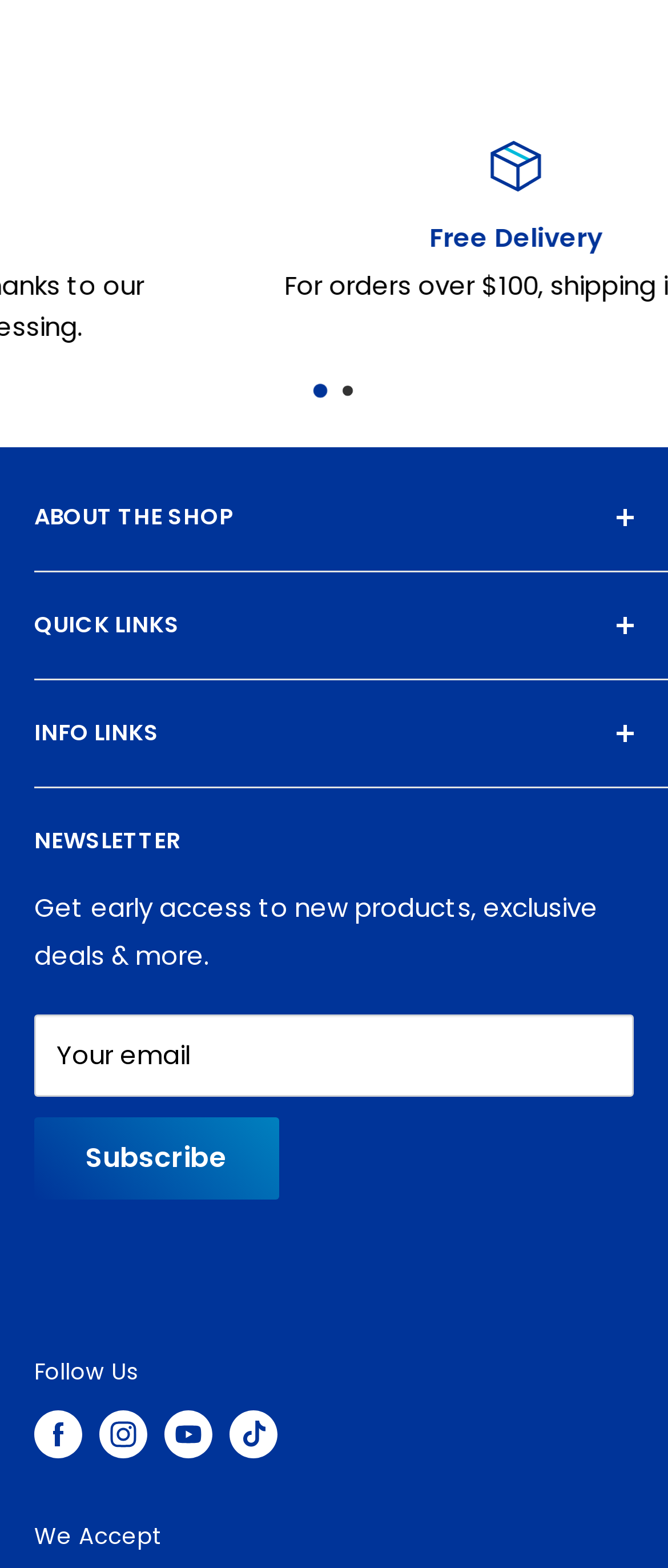Please identify the bounding box coordinates of the element's region that should be clicked to execute the following instruction: "access January 2023". The bounding box coordinates must be four float numbers between 0 and 1, i.e., [left, top, right, bottom].

None